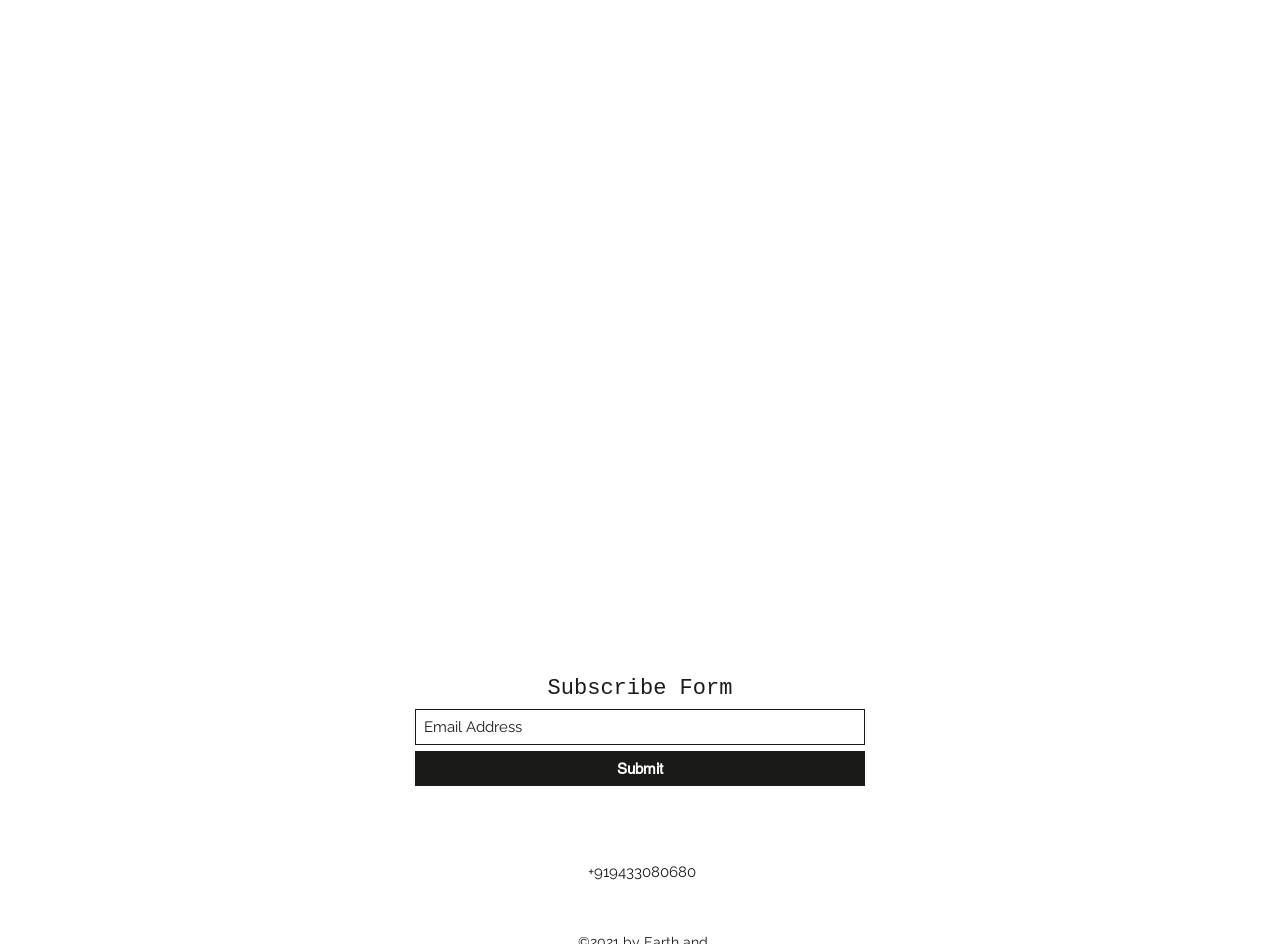Determine the bounding box coordinates for the UI element described. Format the coordinates as (top-left x, top-left y, bottom-right x, bottom-right y) and ensure all values are between 0 and 1. Element description: aria-label="Email Address" name="email" placeholder="Email Address"

[0.324, 0.751, 0.676, 0.789]